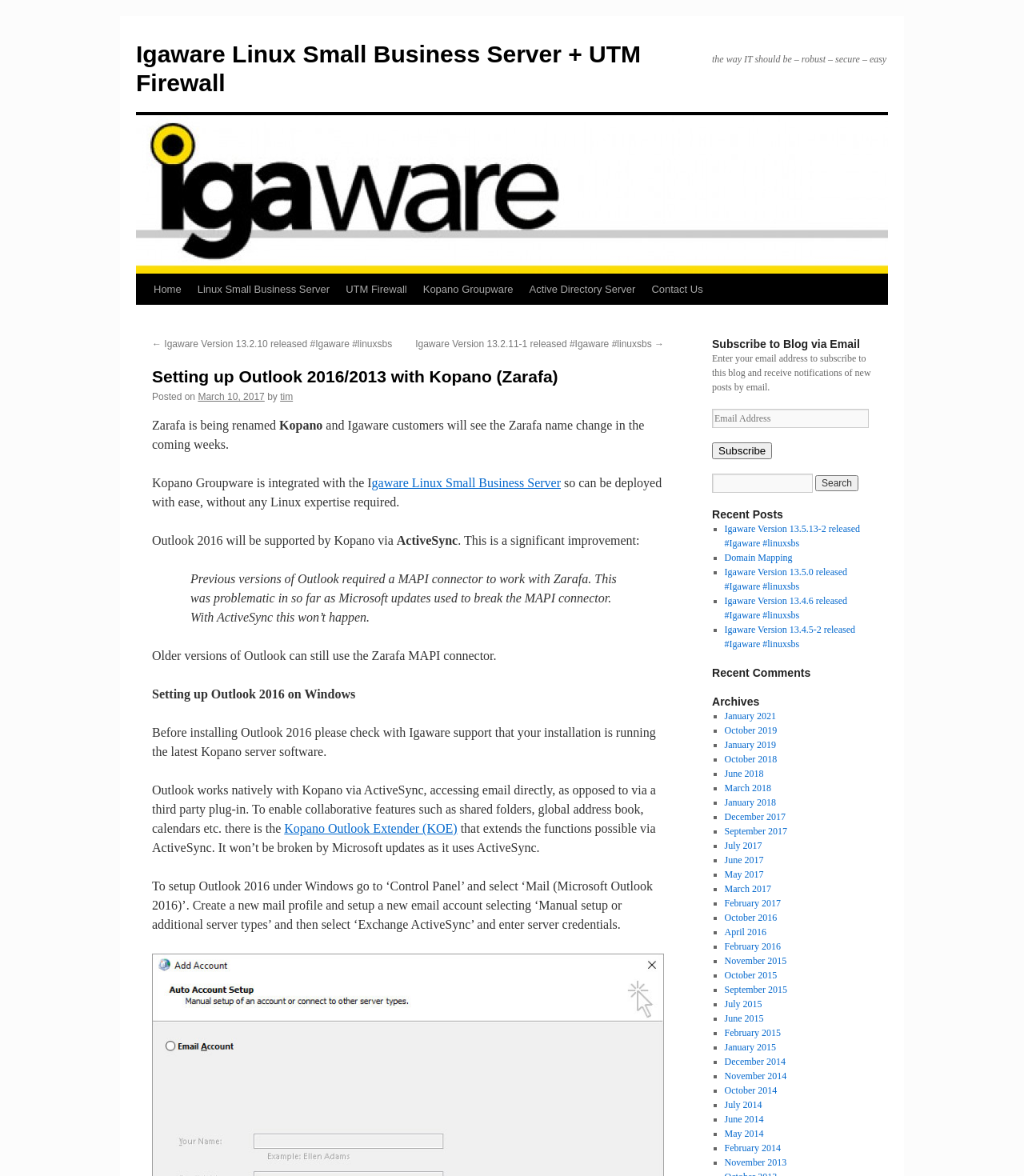Find the coordinates for the bounding box of the element with this description: "gaware Linux Small Business Server".

[0.363, 0.405, 0.548, 0.417]